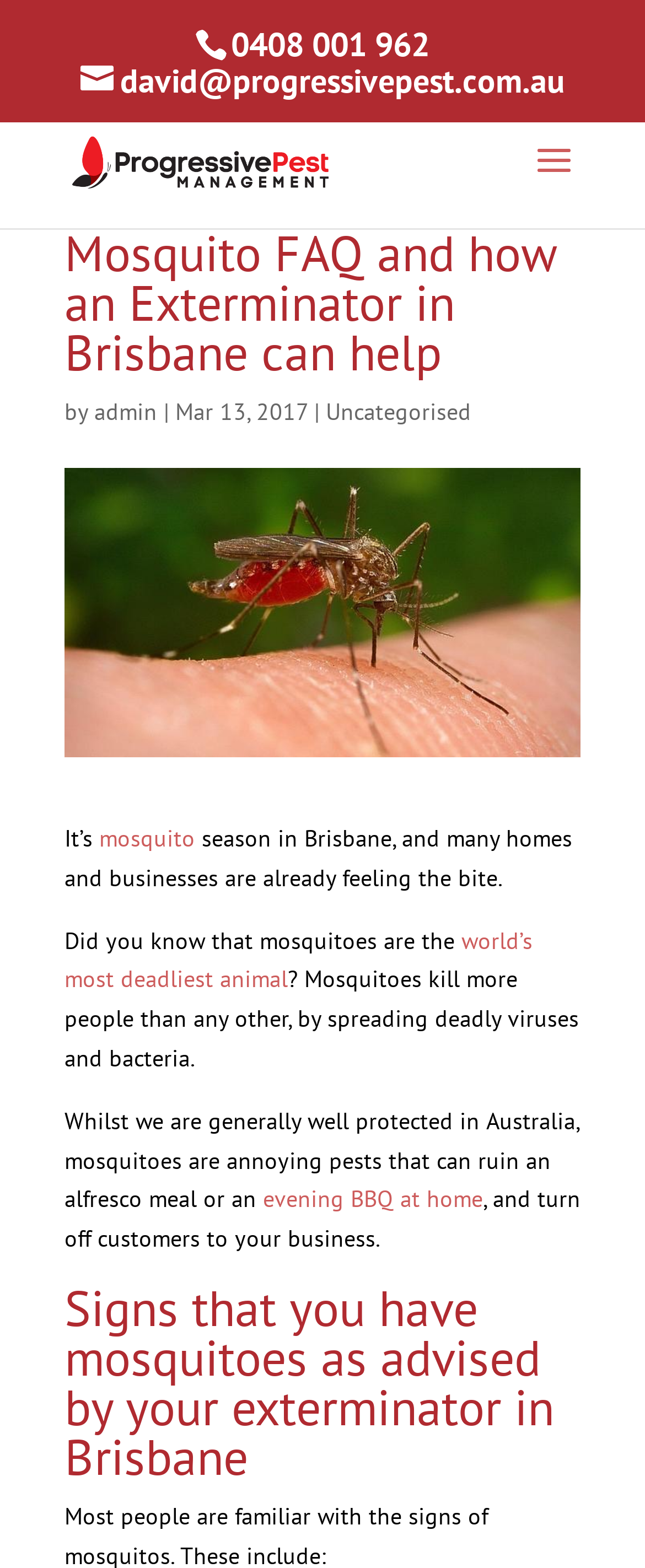Please find the bounding box coordinates of the element's region to be clicked to carry out this instruction: "Read about the world's most deadliest animal".

[0.1, 0.59, 0.826, 0.634]